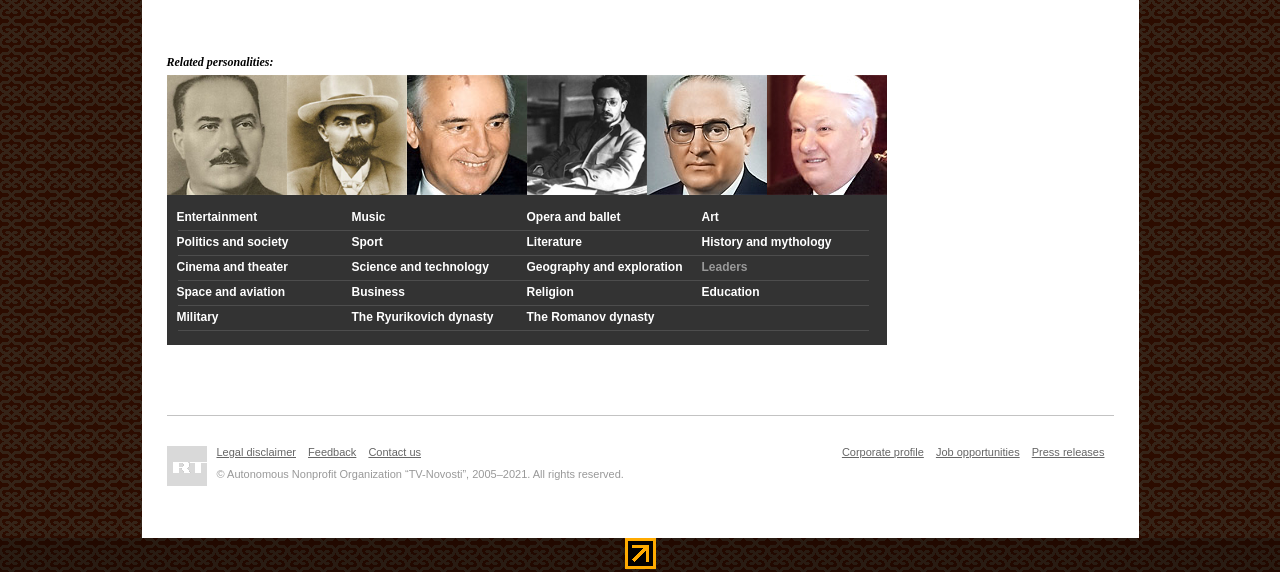Find the bounding box coordinates of the clickable element required to execute the following instruction: "Contact us". Provide the coordinates as four float numbers between 0 and 1, i.e., [left, top, right, bottom].

[0.288, 0.78, 0.329, 0.801]